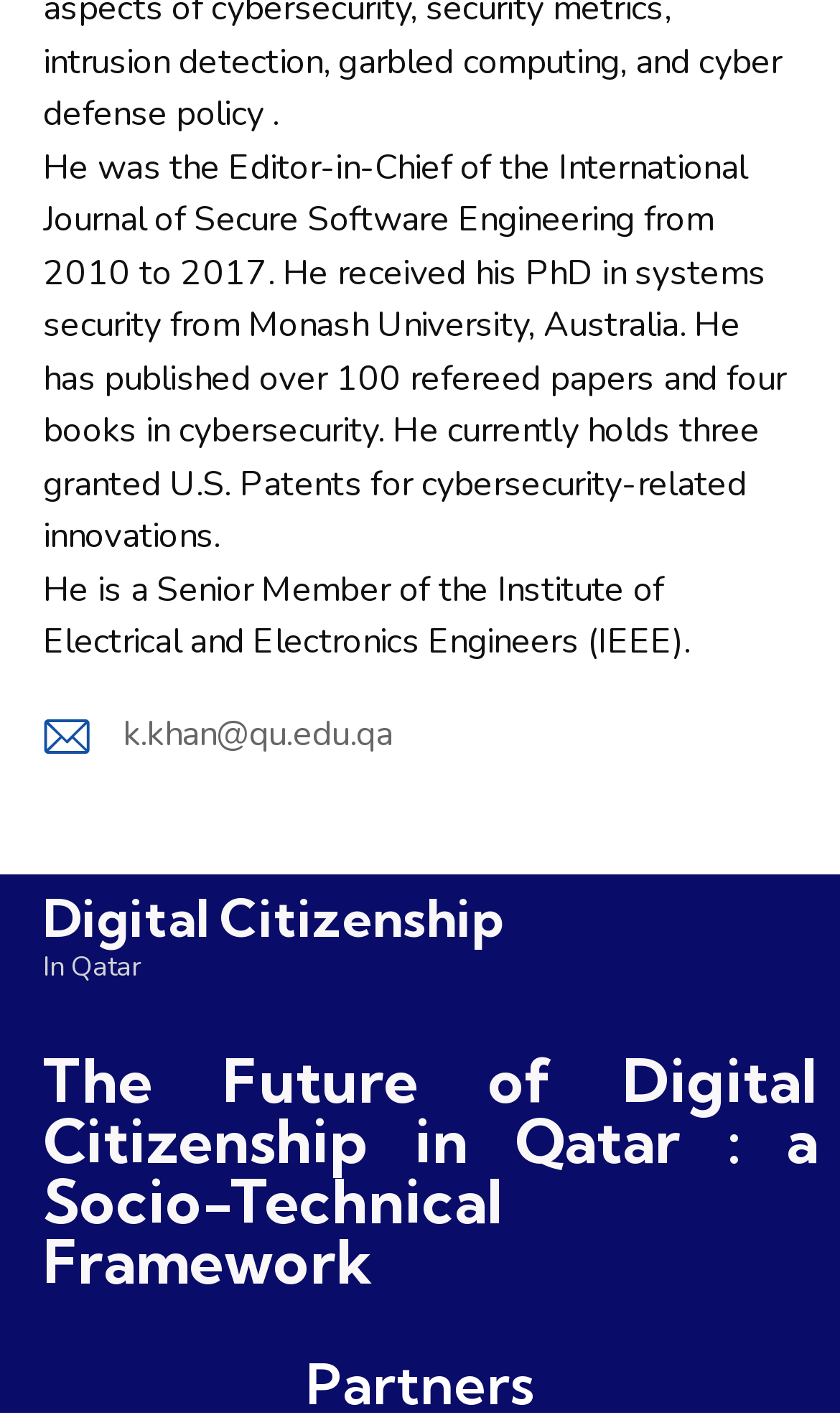Provide the bounding box coordinates in the format (top-left x, top-left y, bottom-right x, bottom-right y). All values are floating point numbers between 0 and 1. Determine the bounding box coordinate of the UI element described as: Digital CitizenshipIn Qatar

[0.051, 0.624, 0.949, 0.695]